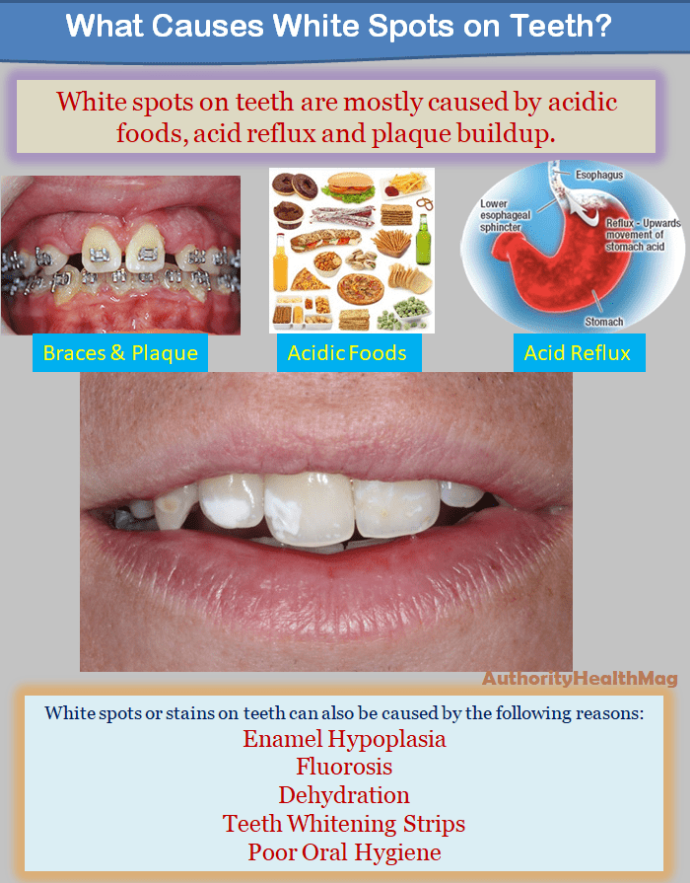Describe thoroughly the contents of the image.

The image titled "What Causes White Spots on Teeth?" illustrates various reasons for the appearance of white spots on teeth. At the top, a prominent text box explains that white spots are primarily caused by acidic foods, acid reflux, and plaque buildup. Below, three visual elements depict the causes: an image of teeth with braces and plaque, a collection of acidic food items, and a diagram highlighting acid reflux. 

At the bottom of the image, another text box lists additional factors that can contribute to white spots or stains, including enamel hypoplasia, fluorosis, dehydration, teeth whitening strips, and poor oral hygiene. This comprehensive visual guide aims to educate viewers on both common and lesser-known causes of white spots on teeth, providing a clear understanding of dental health issues.